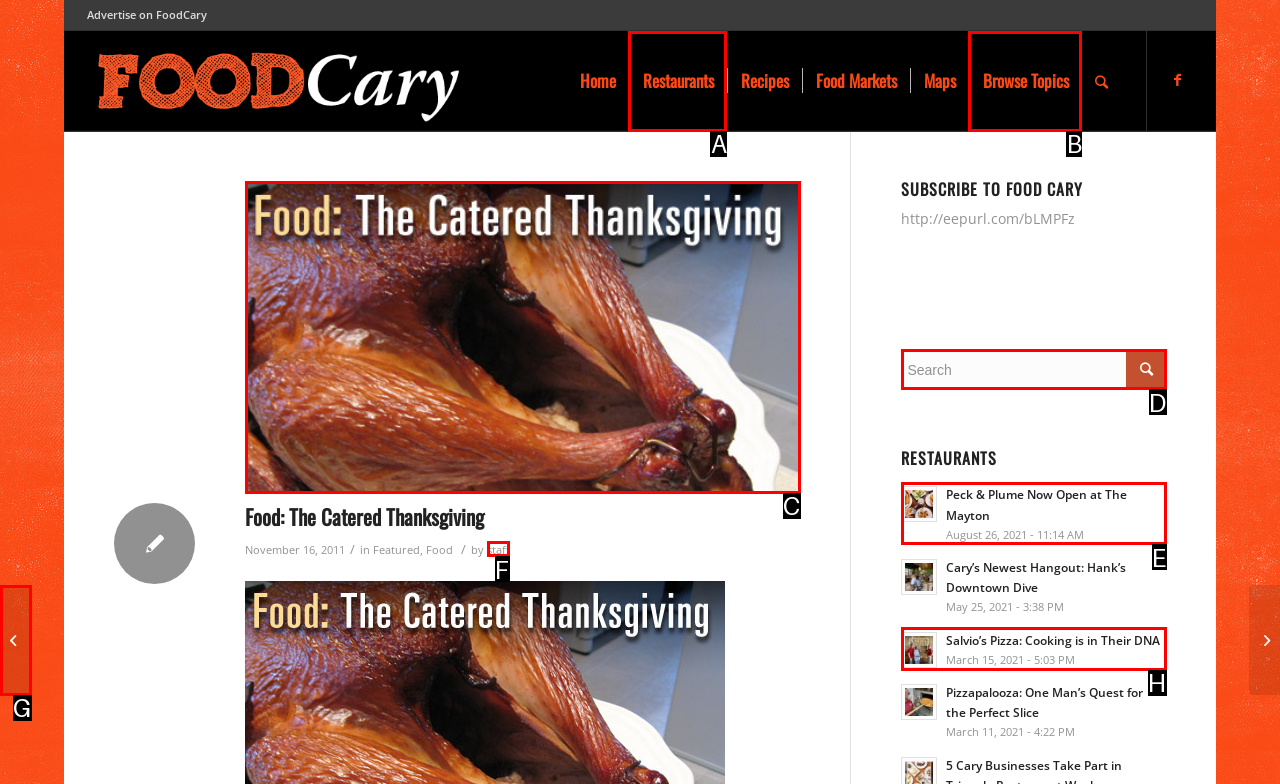Specify which UI element should be clicked to accomplish the task: Search for something. Answer with the letter of the correct choice.

D